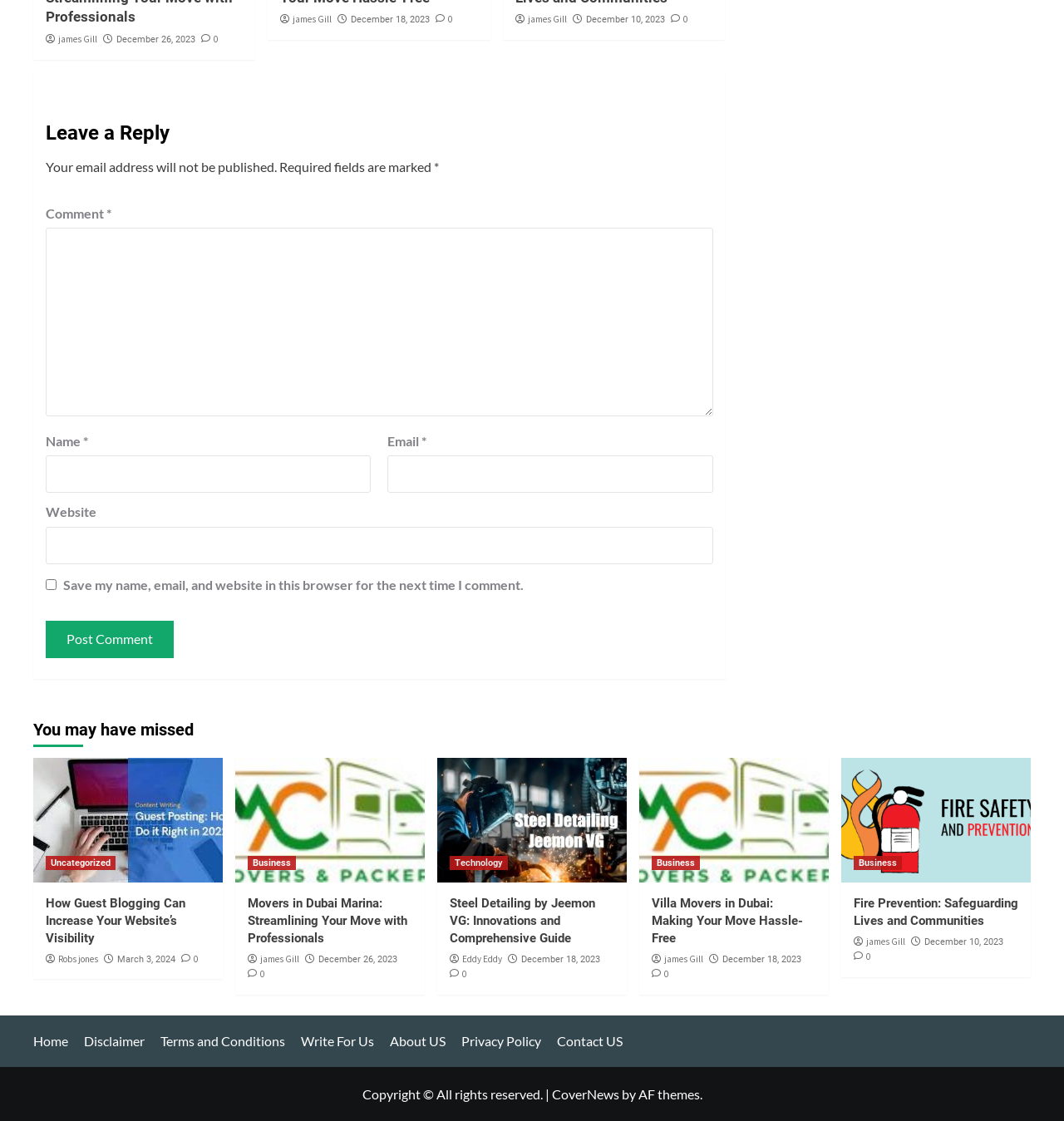Identify the bounding box for the given UI element using the description provided. Coordinates should be in the format (top-left x, top-left y, bottom-right x, bottom-right y) and must be between 0 and 1. Here is the description: james Gill

[0.275, 0.012, 0.312, 0.023]